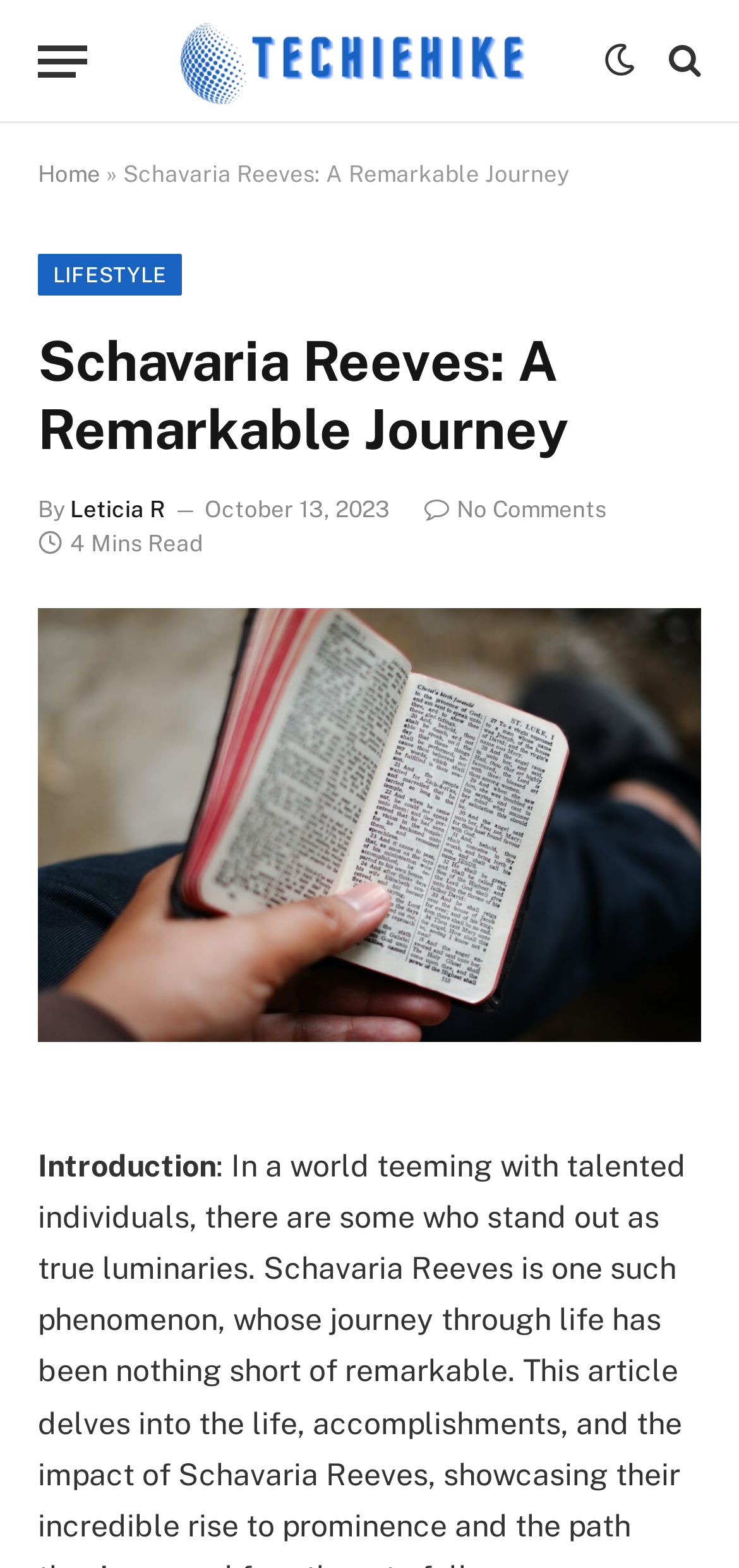How many minutes does it take to read this article?
Refer to the screenshot and deliver a thorough answer to the question presented.

I found the reading time by looking at the text '4 Mins Read' which is located below the author's name and above the article content.